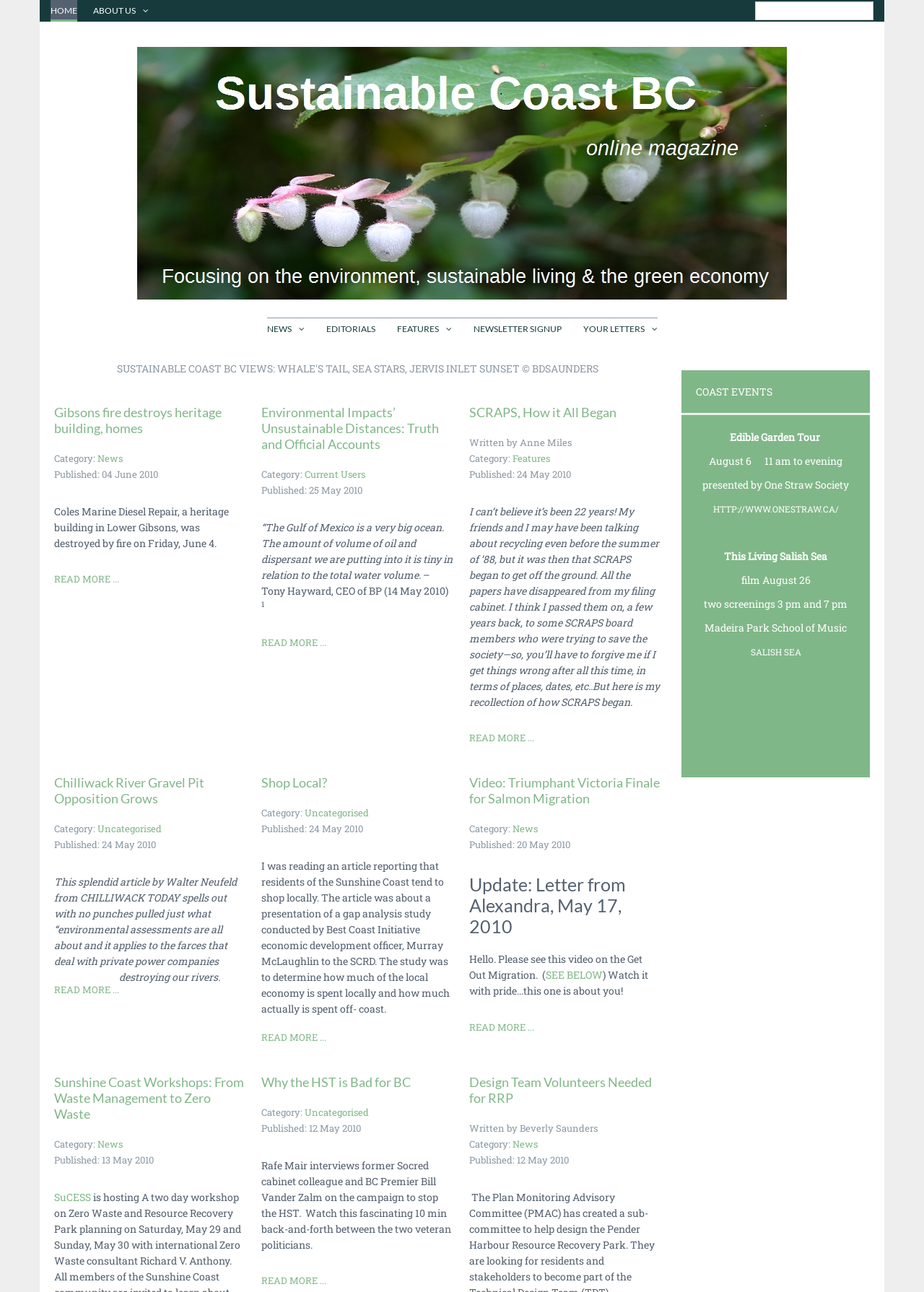What is the topic of the article 'Environmental Impacts’ Unsustainable Distances: Truth and Official Accounts'?
Please answer the question with as much detail and depth as you can.

I found the answer by looking at the DescriptionListDetail element with the text 'Category:' and its corresponding link element with the text 'Current Users', which is associated with the article 'Environmental Impacts’ Unsustainable Distances: Truth and Official Accounts'.